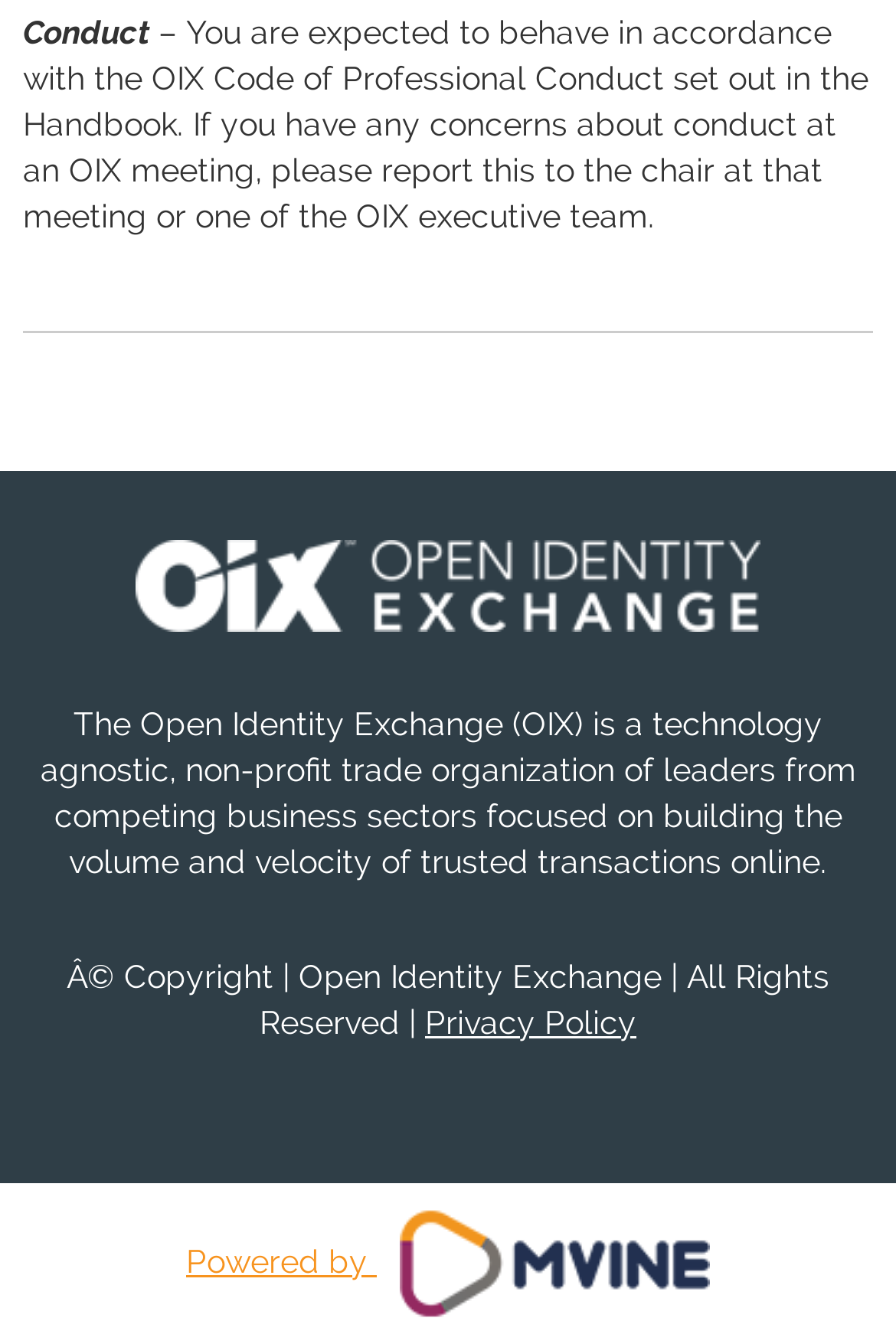What is the copyright information? Analyze the screenshot and reply with just one word or a short phrase.

Copyright Open Identity Exchange